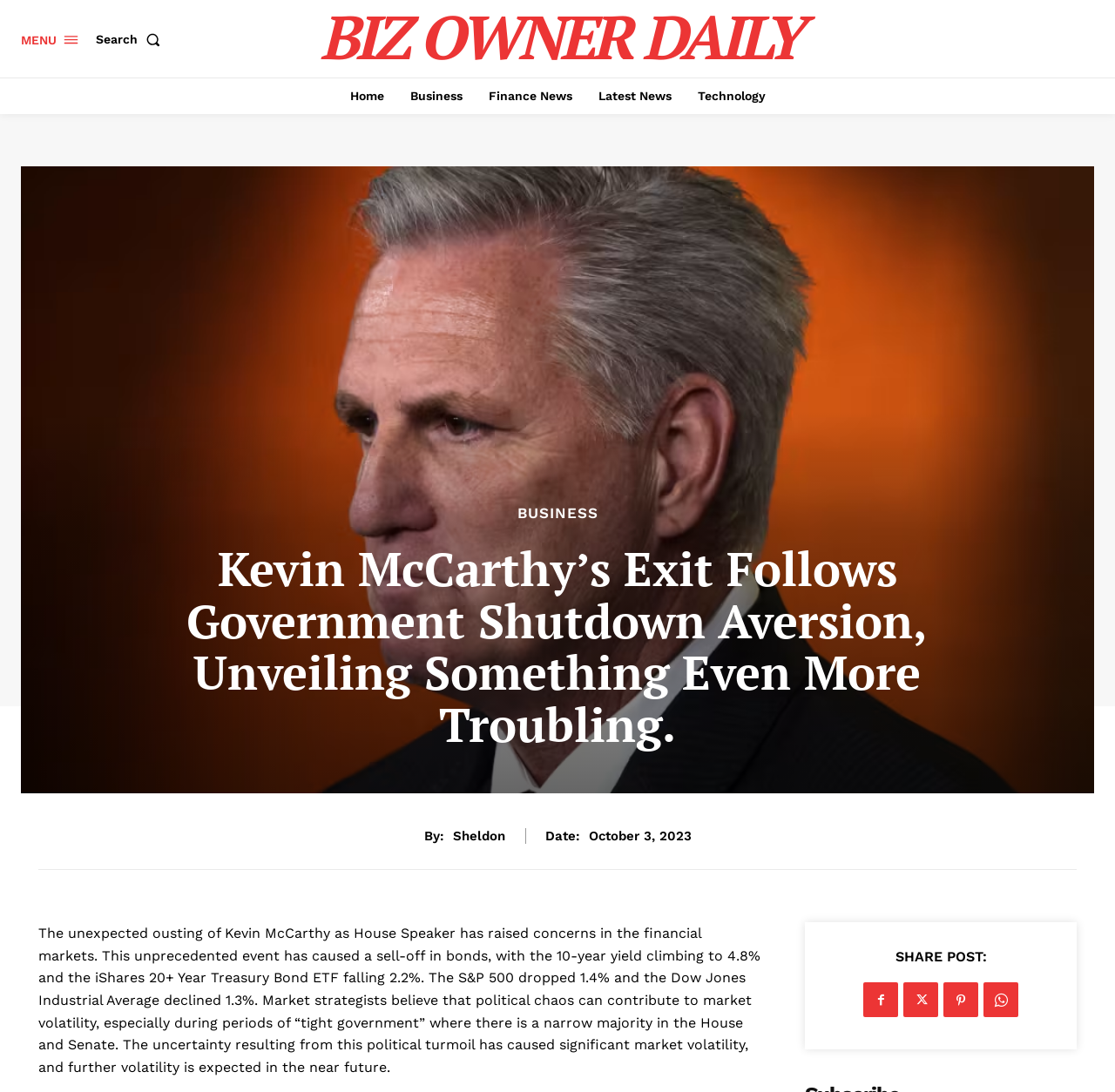Provide the bounding box coordinates of the HTML element described by the text: "BIZ OWNER DAILY". The coordinates should be in the format [left, top, right, bottom] with values between 0 and 1.

[0.316, 0.0, 0.688, 0.067]